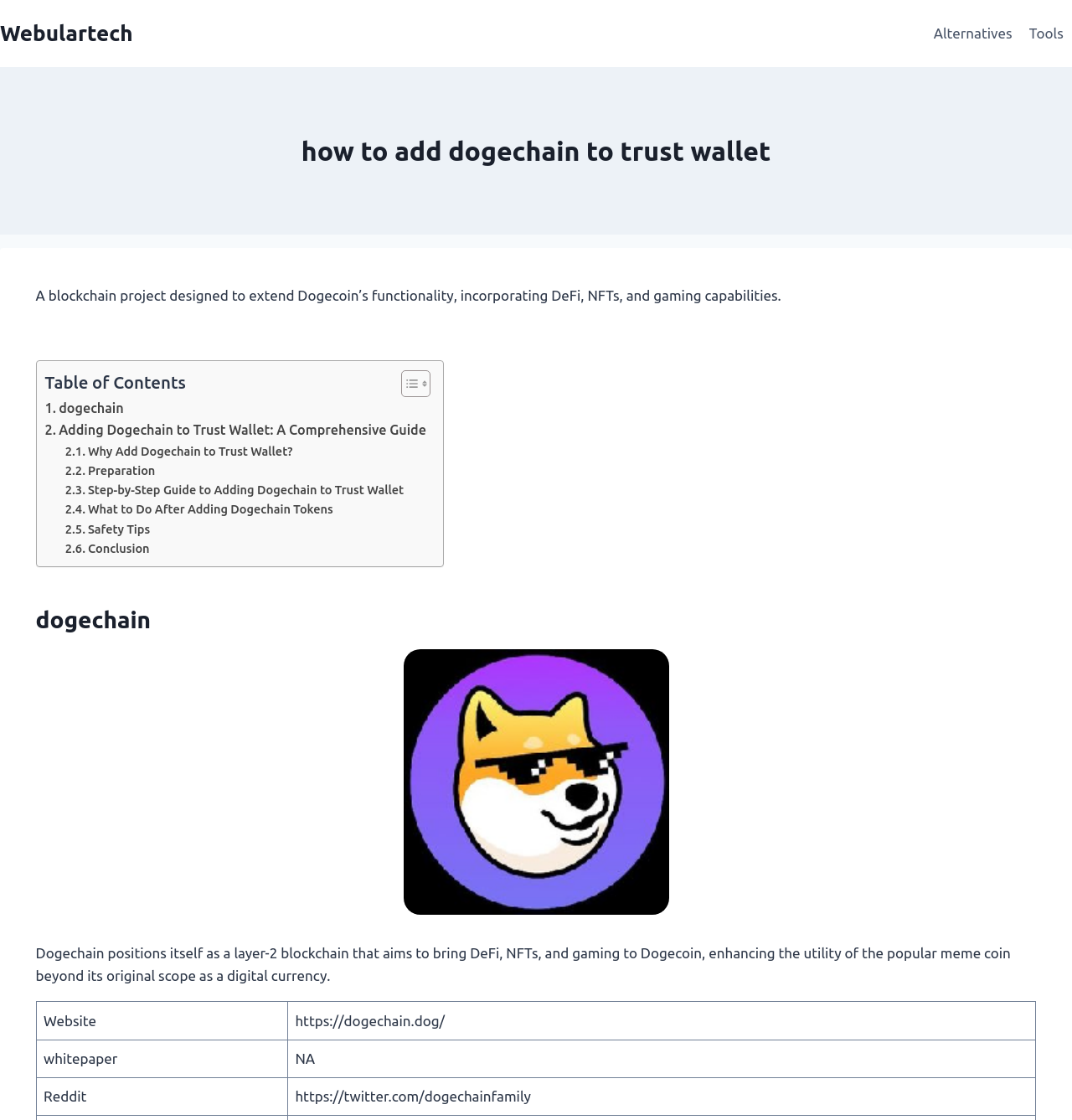What is the website of Dogechain?
Give a single word or phrase answer based on the content of the image.

https://dogechain.dog/